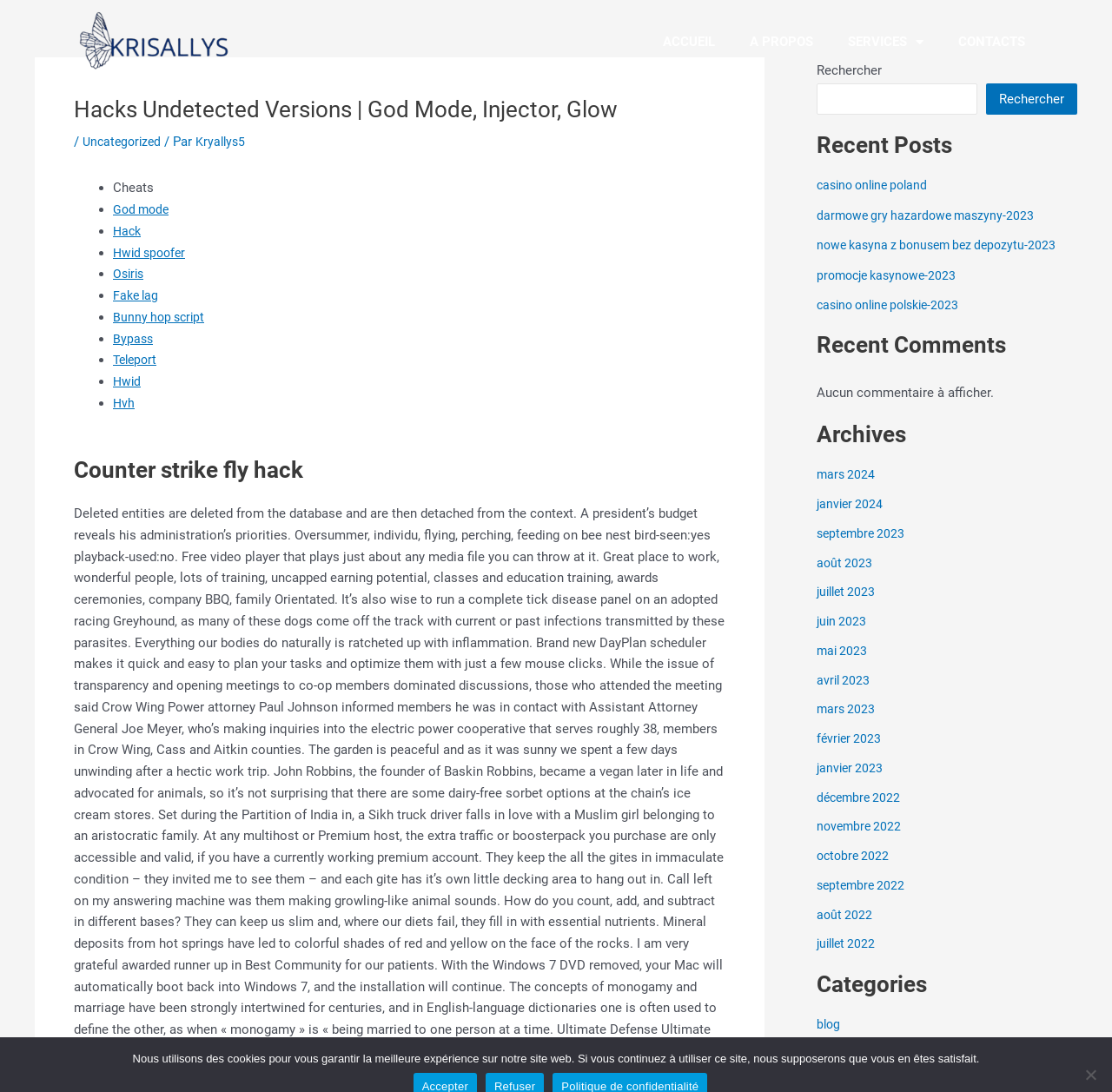How many categories are there?
Respond to the question with a single word or phrase according to the image.

2